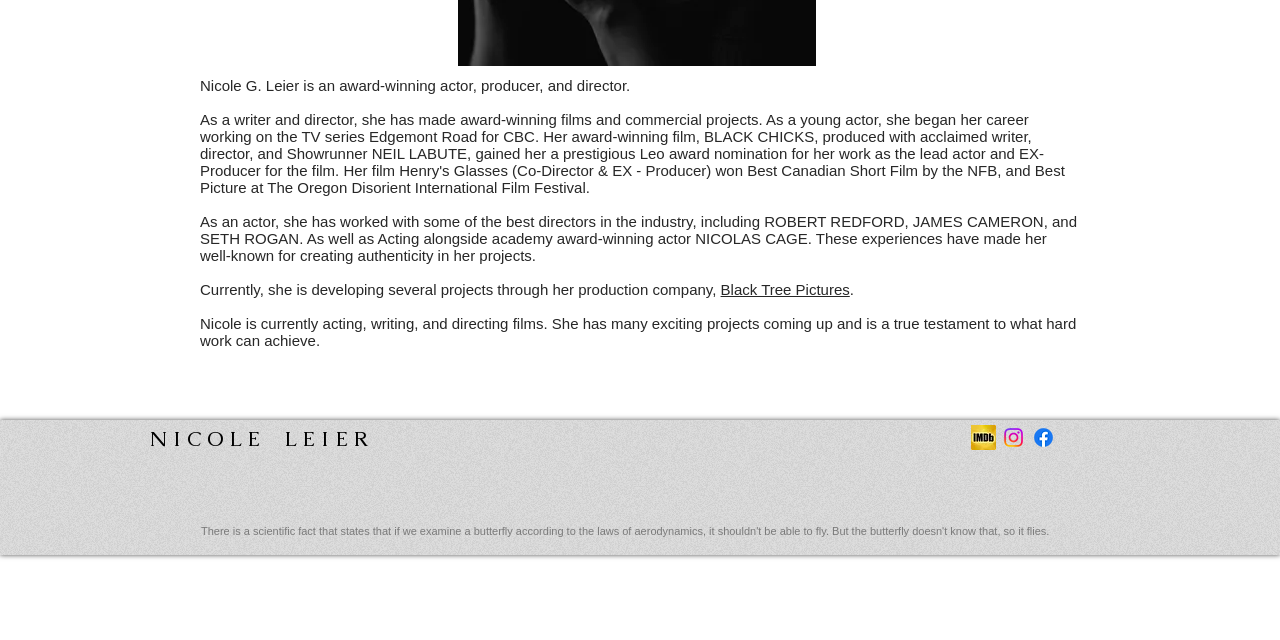Predict the bounding box coordinates for the UI element described as: "aria-label="Instagram"". The coordinates should be four float numbers between 0 and 1, presented as [left, top, right, bottom].

[0.782, 0.663, 0.802, 0.702]